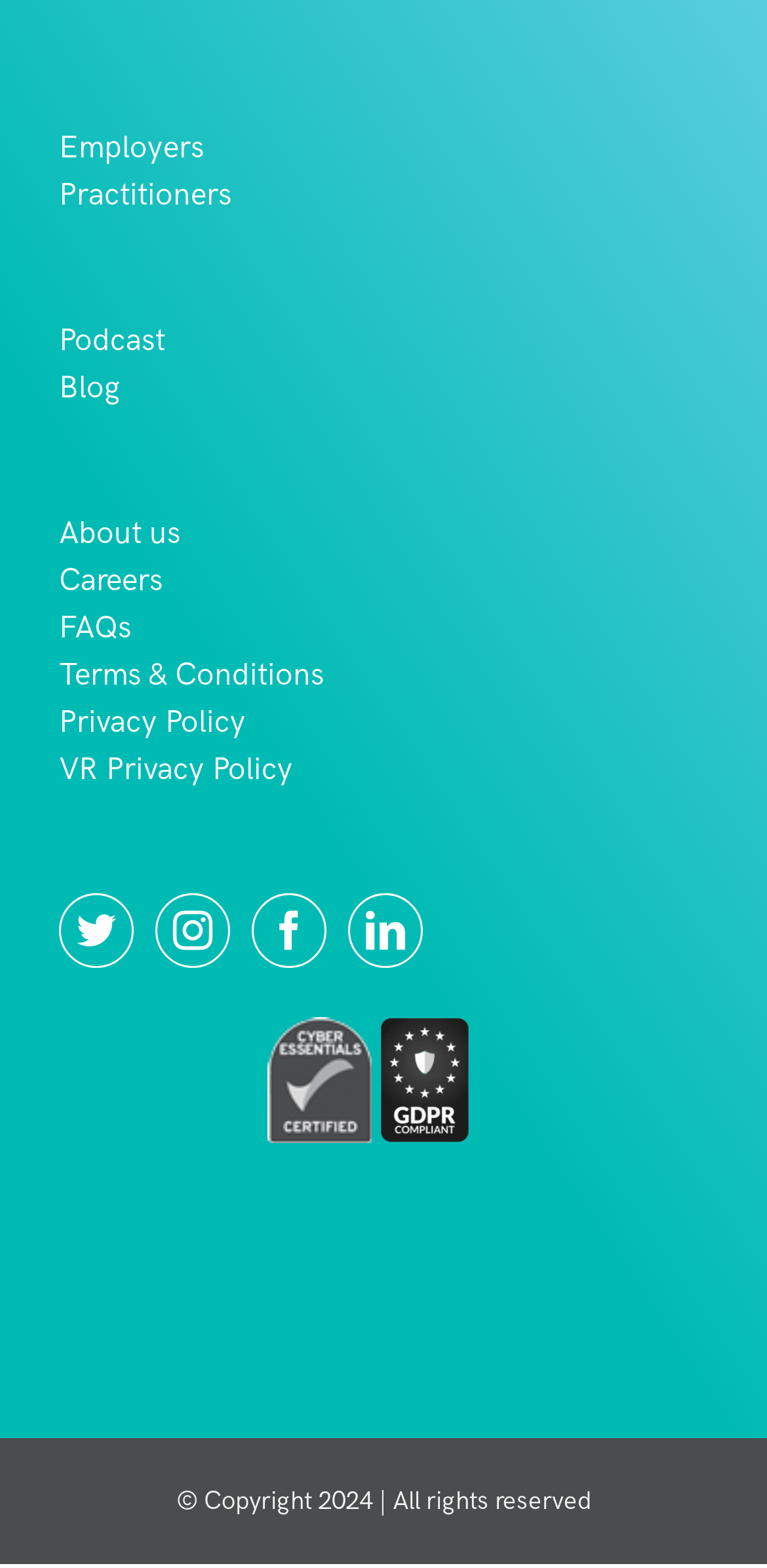Please provide a brief answer to the question using only one word or phrase: 
What is the phrase after the copyright symbol?

All rights reserved